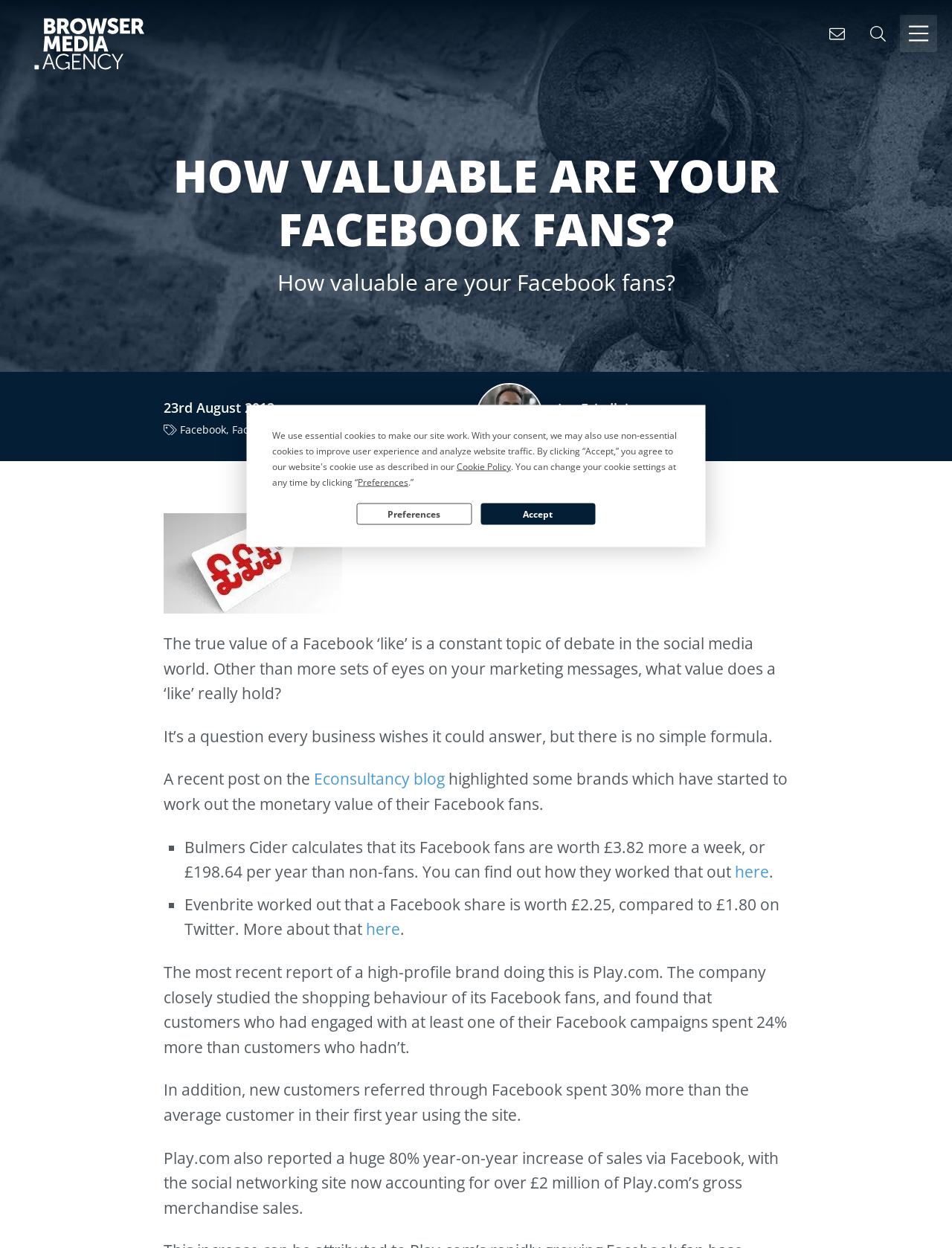Locate the bounding box coordinates of the clickable area needed to fulfill the instruction: "Search this site".

[0.902, 0.012, 0.941, 0.042]